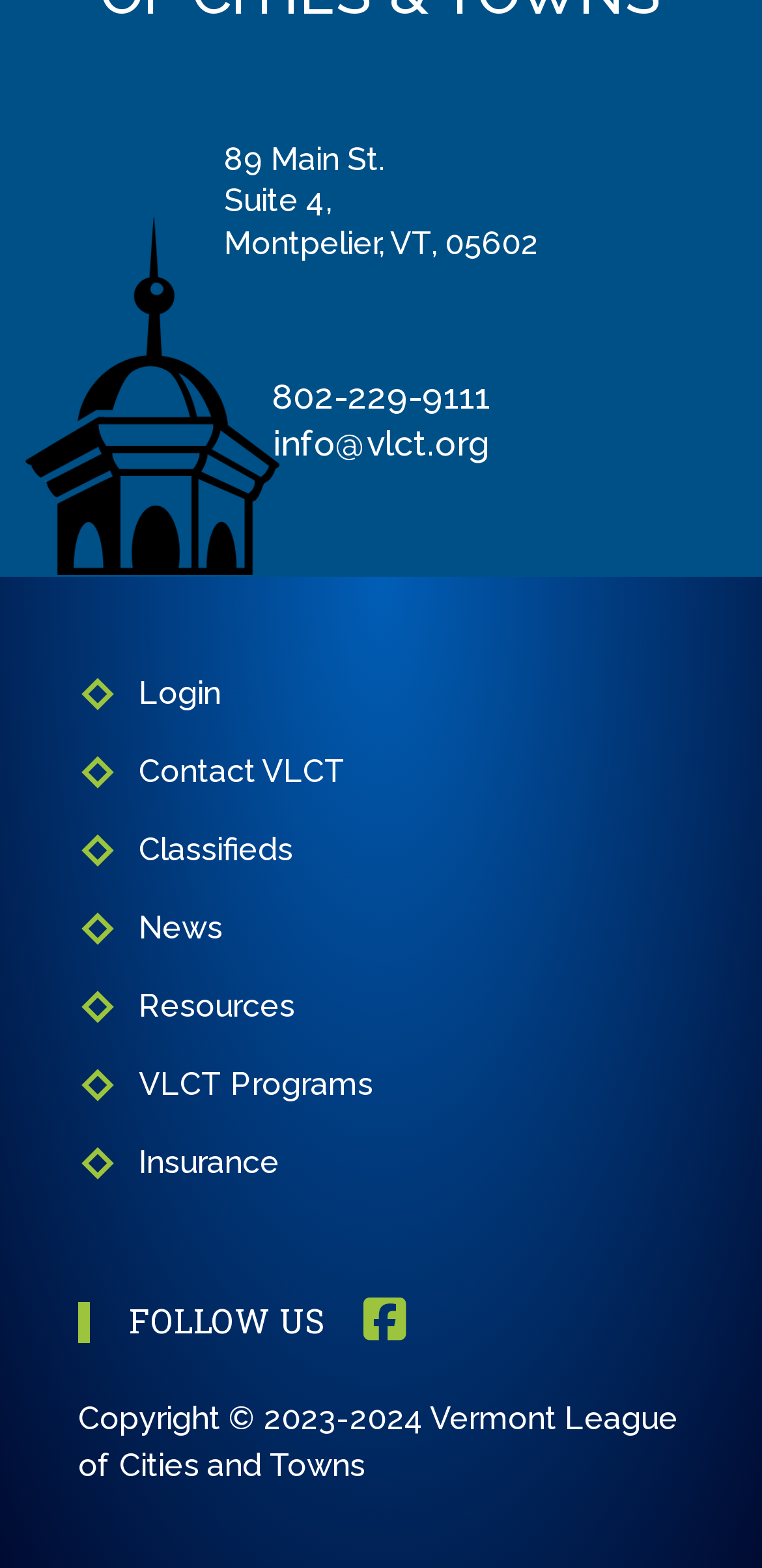What social media platform can you follow VLCT on?
Answer the question in a detailed and comprehensive manner.

I found the social media link by looking at the navigation element labeled 'FOLLOW US' and found a link with a Facebook icon, indicating that VLCT can be followed on Facebook.